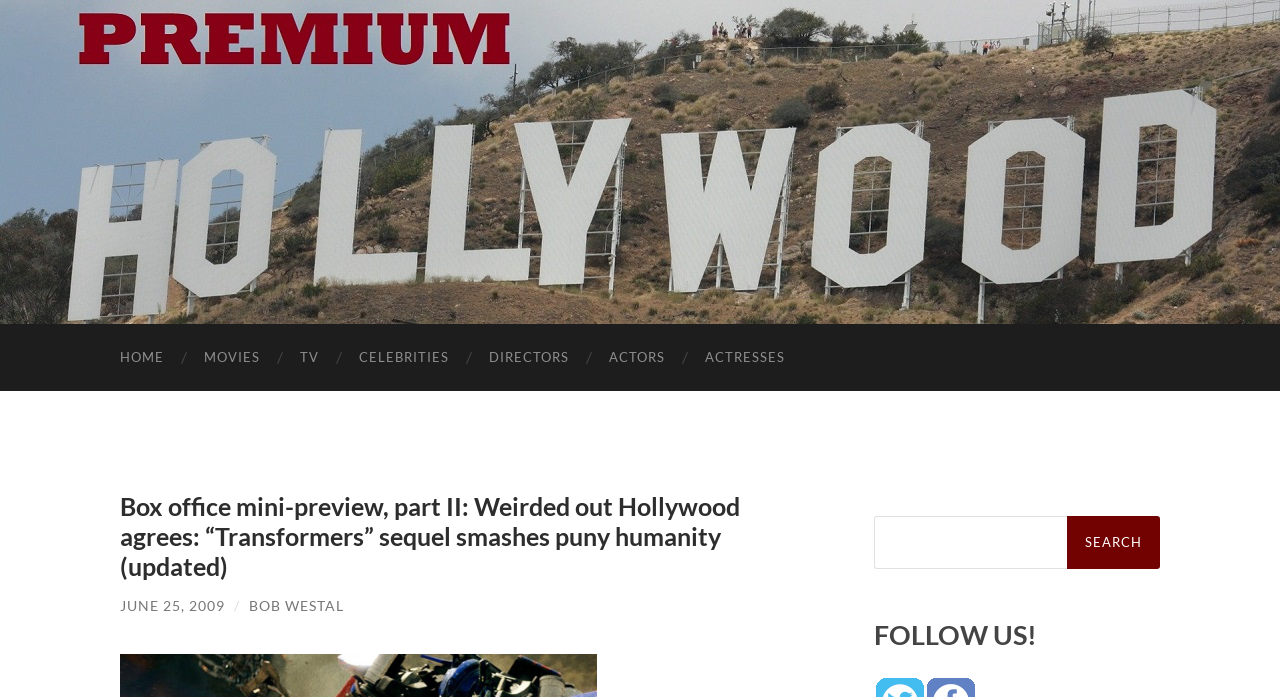Please find the bounding box coordinates for the clickable element needed to perform this instruction: "follow us".

[0.683, 0.888, 0.906, 0.935]